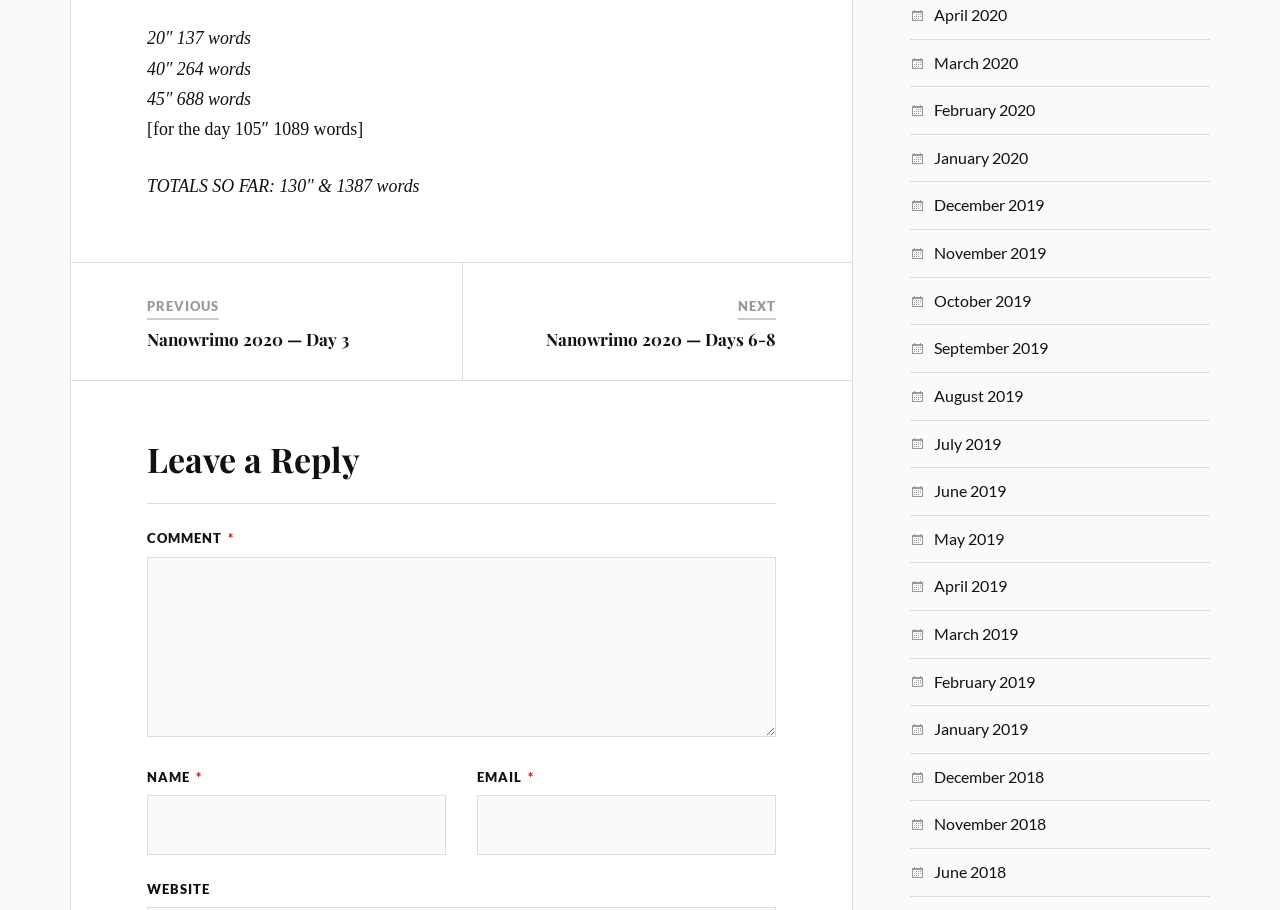What is the required information to leave a reply?
Provide a short answer using one word or a brief phrase based on the image.

COMMENT, NAME, EMAIL